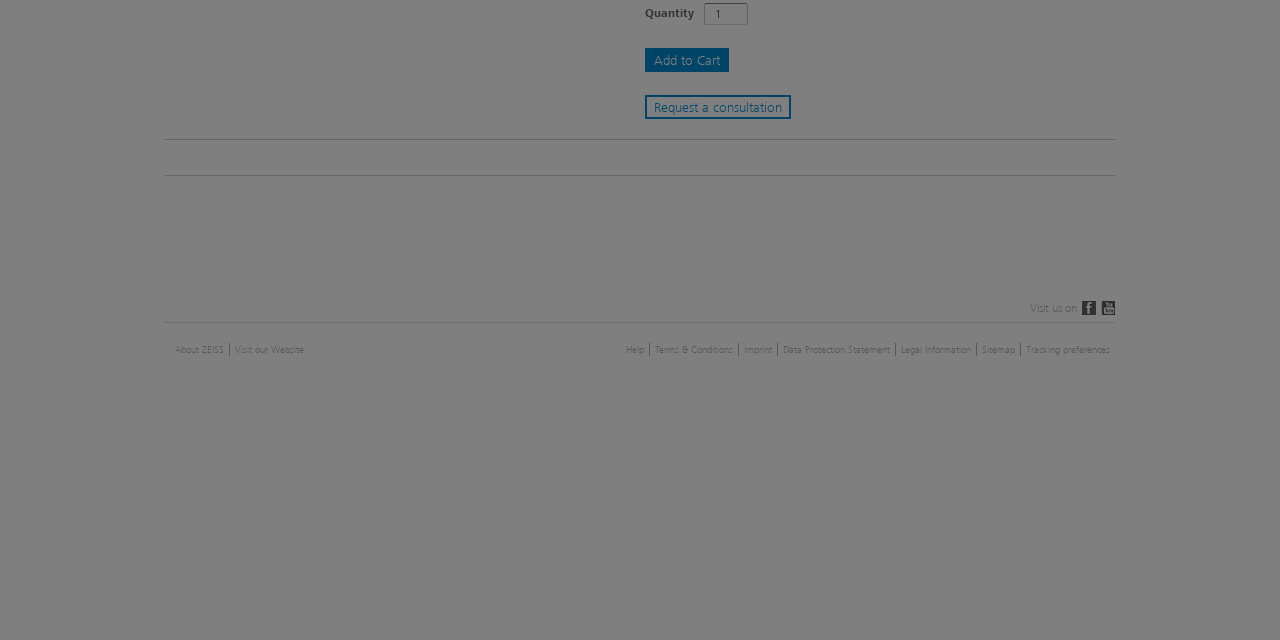Bounding box coordinates should be in the format (top-left x, top-left y, bottom-right x, bottom-right y) and all values should be floating point numbers between 0 and 1. Determine the bounding box coordinate for the UI element described as: About ZEISS

[0.137, 0.535, 0.175, 0.556]